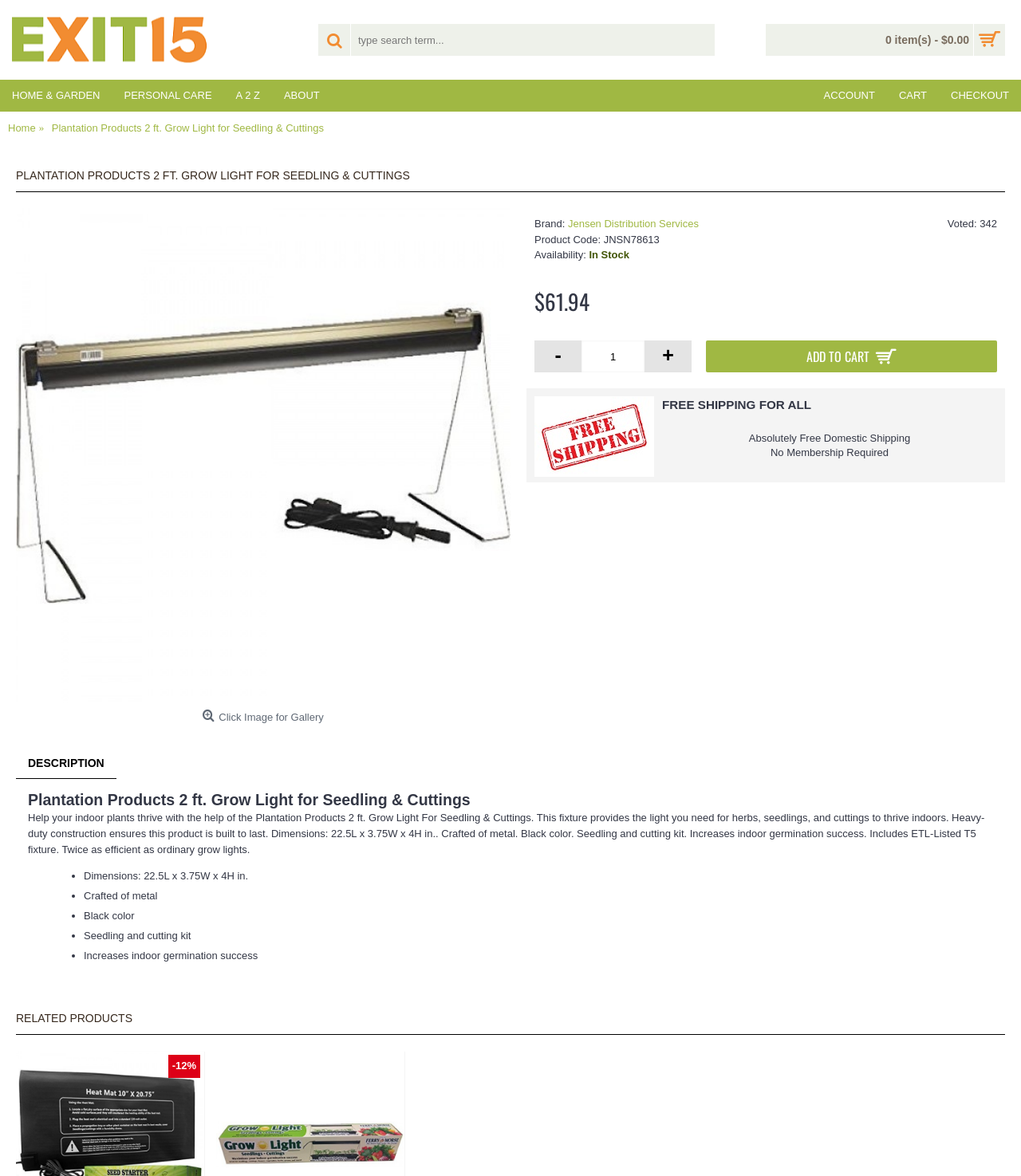Locate the bounding box of the UI element described in the following text: "Privacy Policies".

None